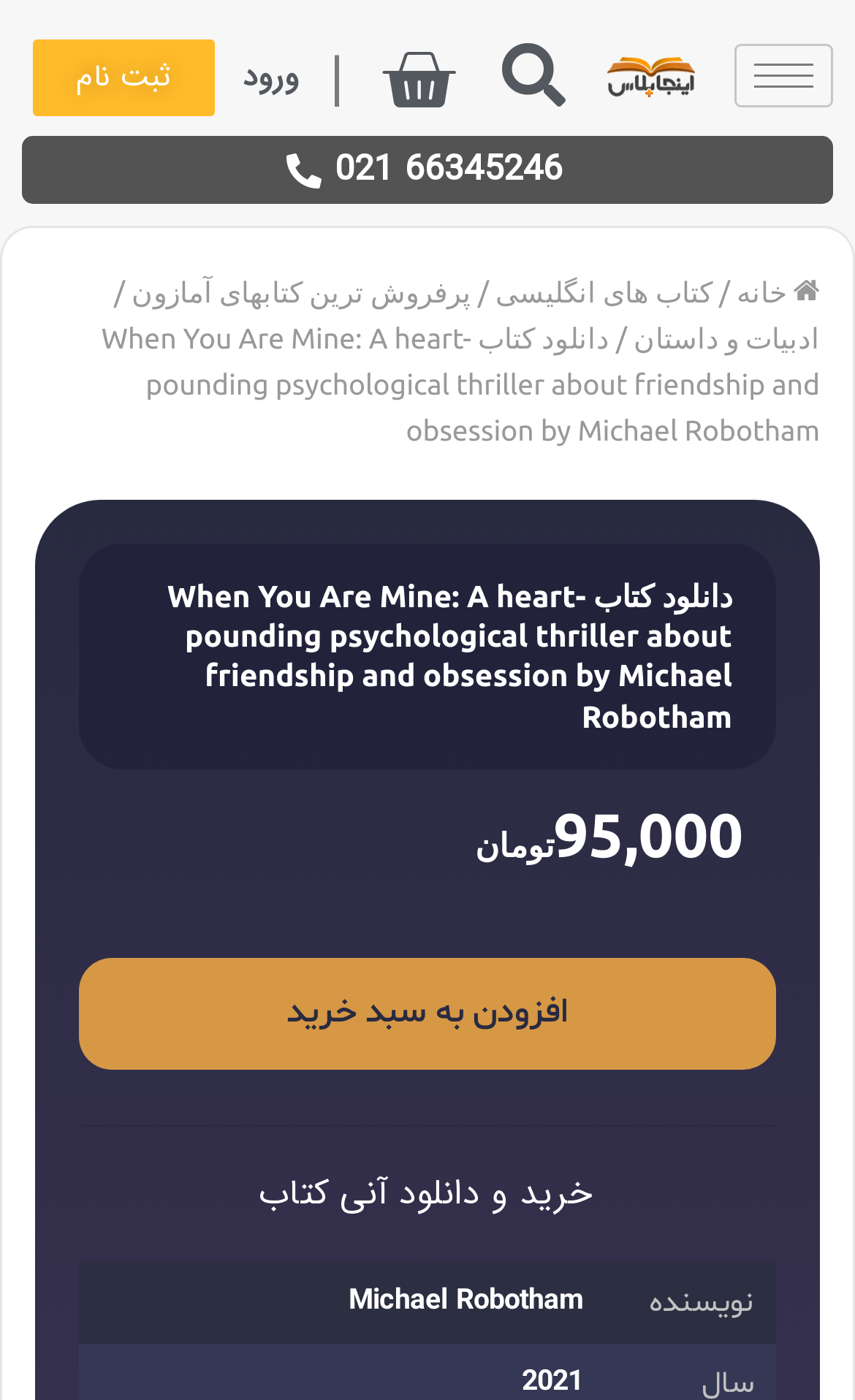Find the bounding box coordinates for the element described here: "افزودن به سبد خرید".

[0.092, 0.684, 0.908, 0.764]